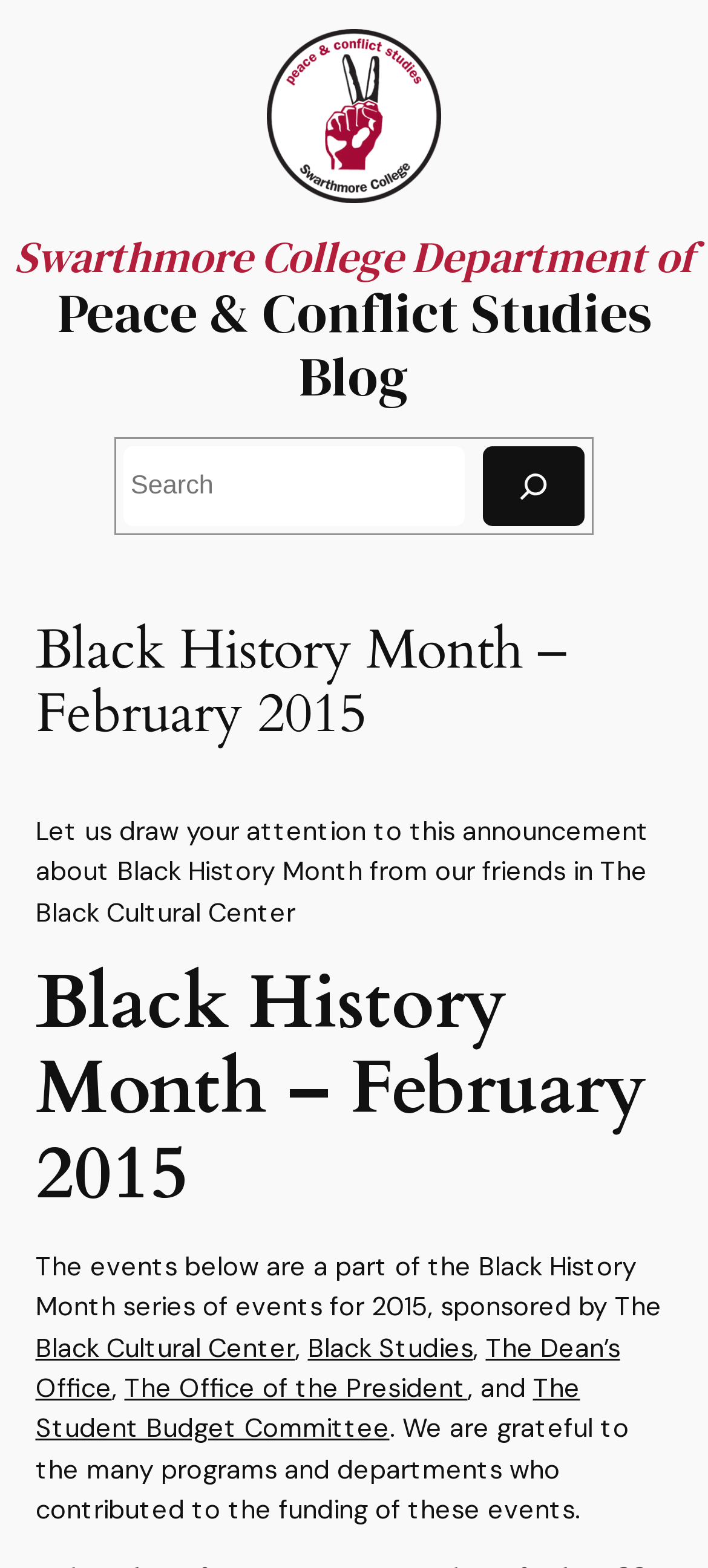Highlight the bounding box coordinates of the region I should click on to meet the following instruction: "Read about Black History Month events".

[0.05, 0.52, 0.917, 0.592]